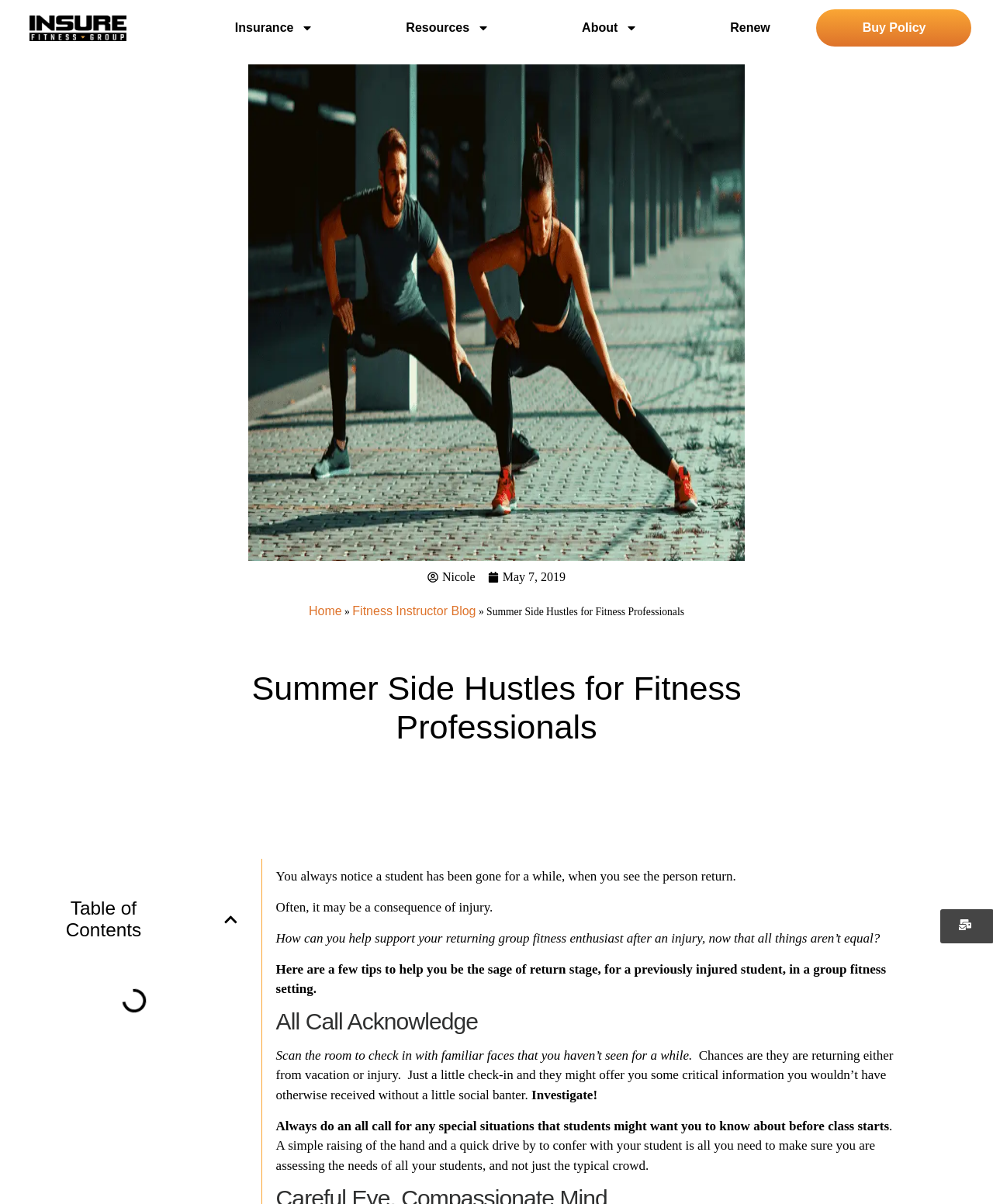Find the bounding box of the element with the following description: "INDIANA JONES on Yahoo! Movies". The coordinates must be four float numbers between 0 and 1, formatted as [left, top, right, bottom].

None